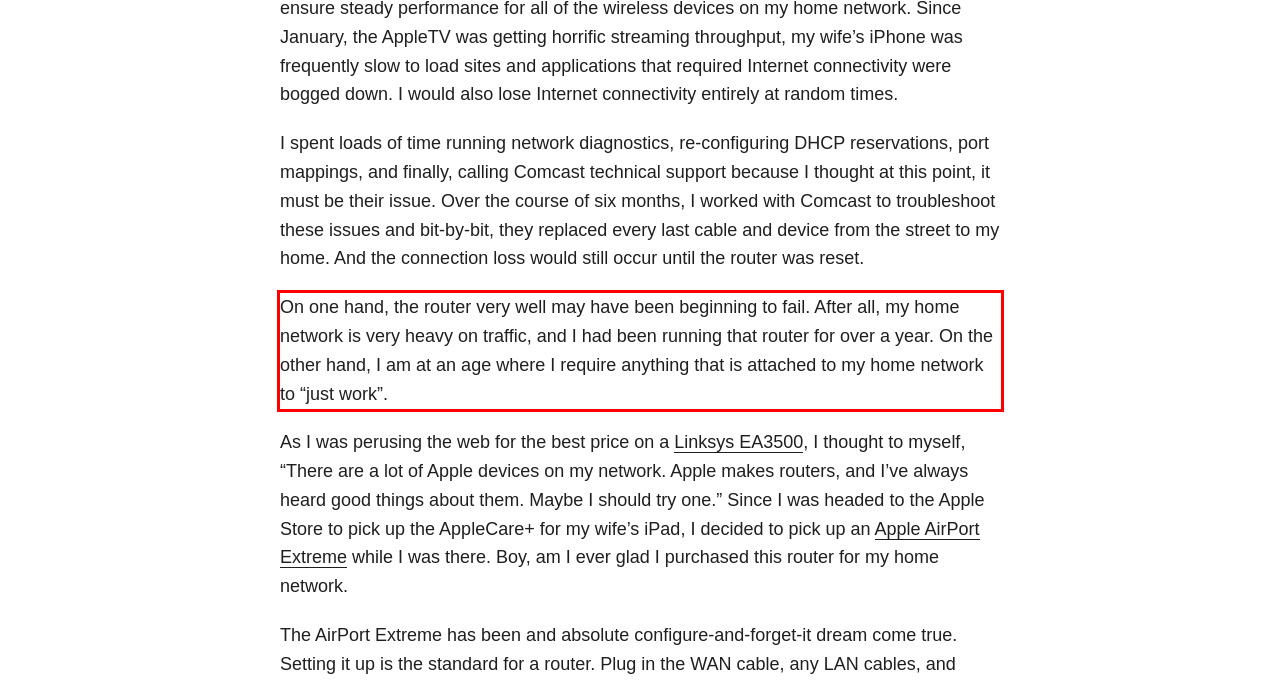Please examine the webpage screenshot containing a red bounding box and use OCR to recognize and output the text inside the red bounding box.

On one hand, the router very well may have been beginning to fail. After all, my home network is very heavy on traffic, and I had been running that router for over a year. On the other hand, I am at an age where I require anything that is attached to my home network to “just work”.